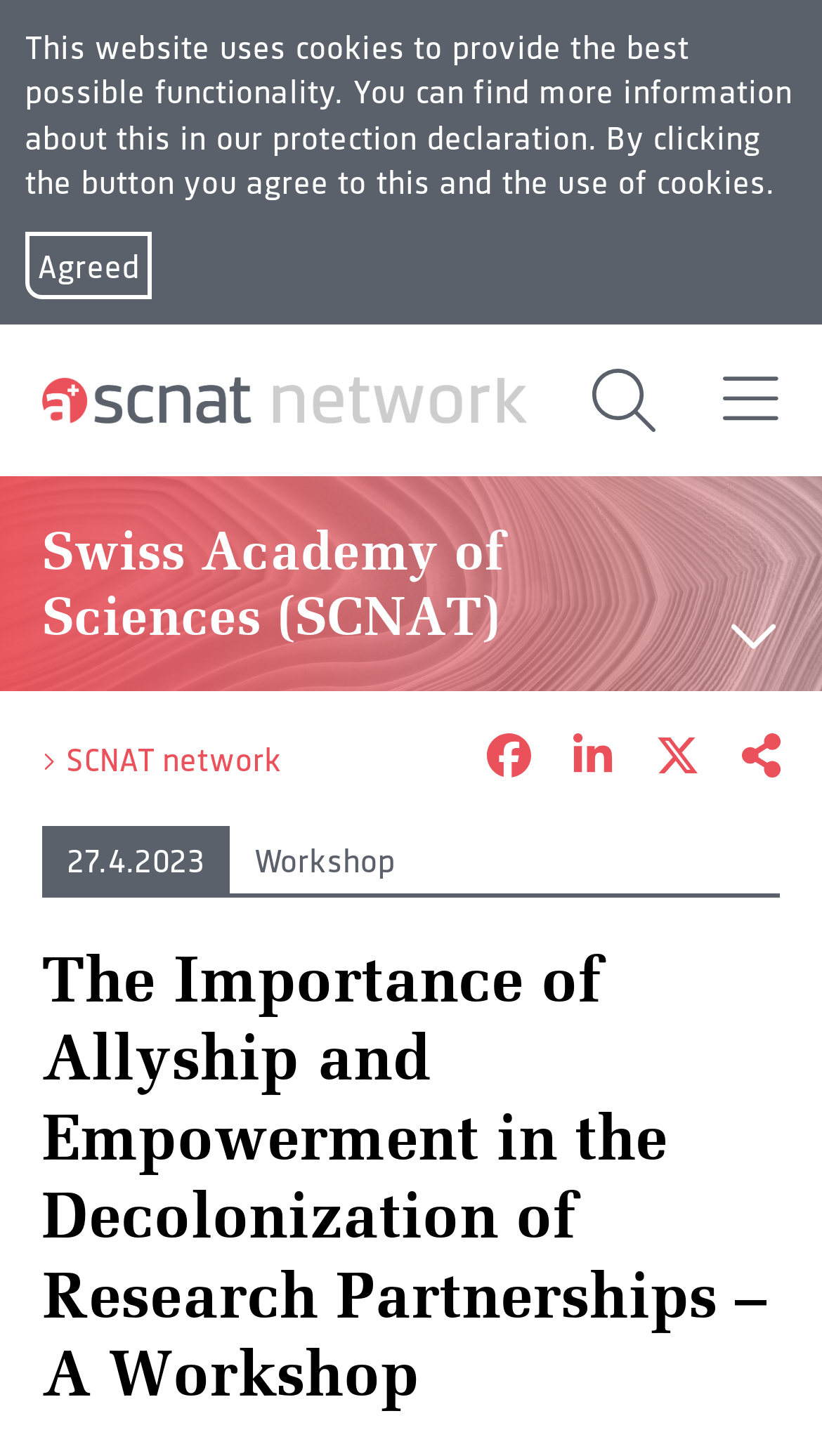Please locate the bounding box coordinates of the element that needs to be clicked to achieve the following instruction: "Go to the Swiss Academy of Sciences". The coordinates should be four float numbers between 0 and 1, i.e., [left, top, right, bottom].

[0.051, 0.367, 0.611, 0.442]